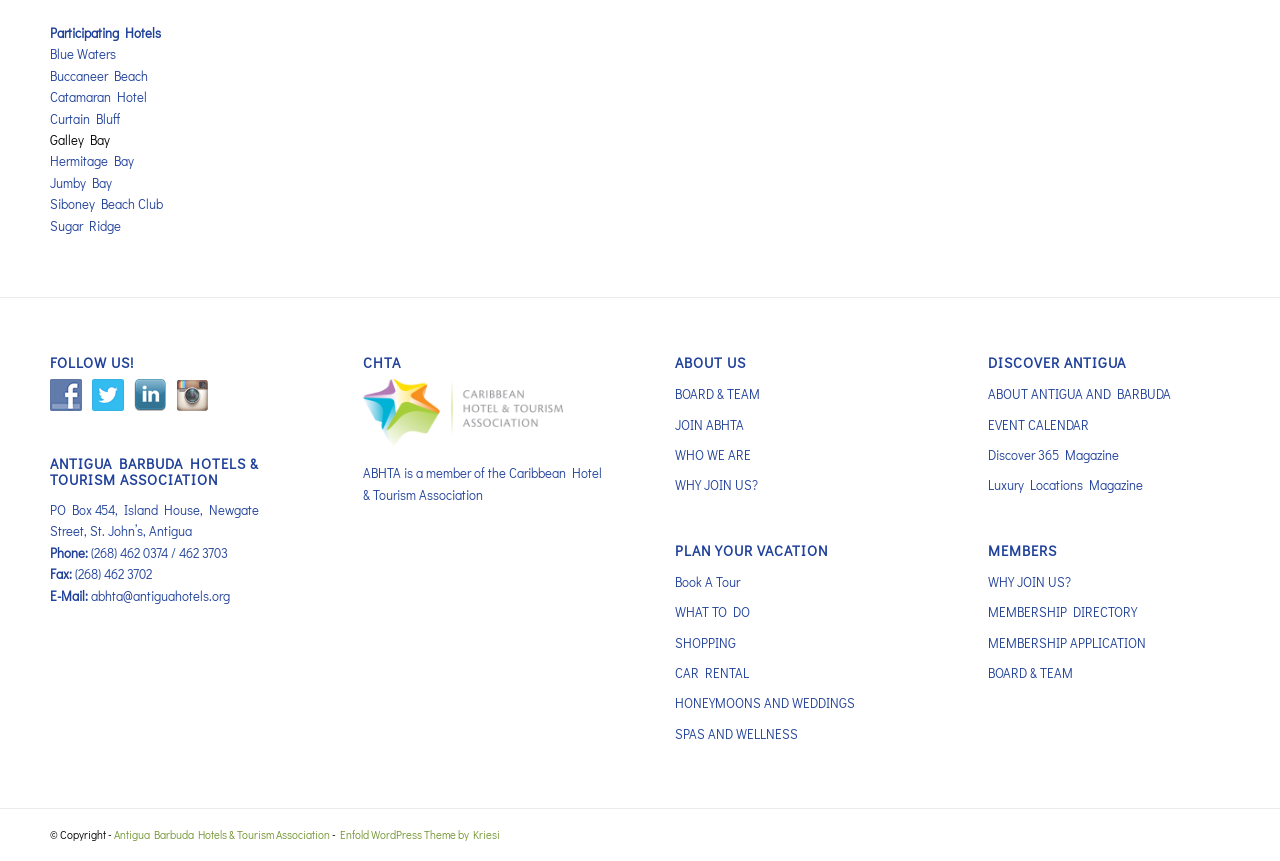Identify the bounding box coordinates for the region of the element that should be clicked to carry out the instruction: "Learn more about the Caribbean Hotel & Tourism Association". The bounding box coordinates should be four float numbers between 0 and 1, i.e., [left, top, right, bottom].

[0.283, 0.501, 0.44, 0.521]